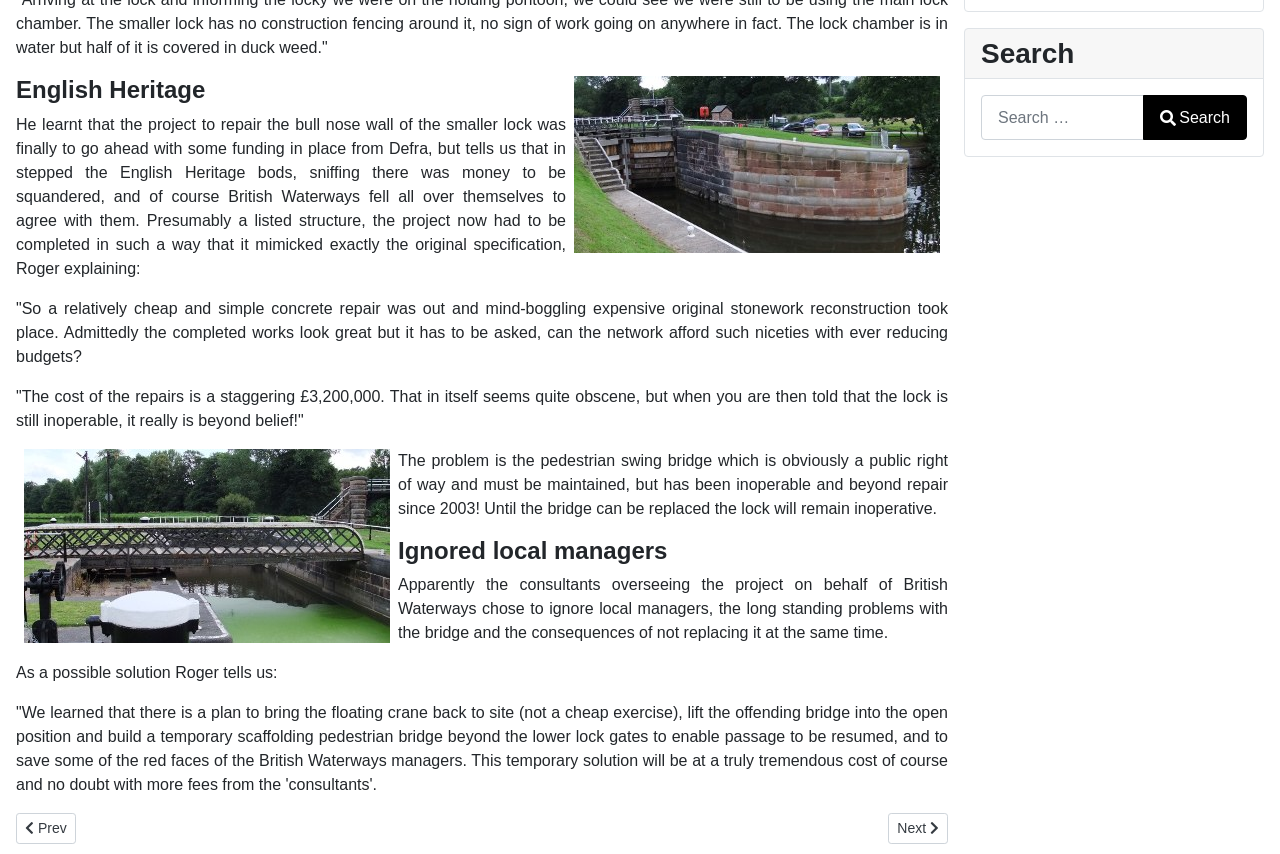Predict the bounding box of the UI element based on the description: "Search". The coordinates should be four float numbers between 0 and 1, formatted as [left, top, right, bottom].

[0.893, 0.111, 0.974, 0.164]